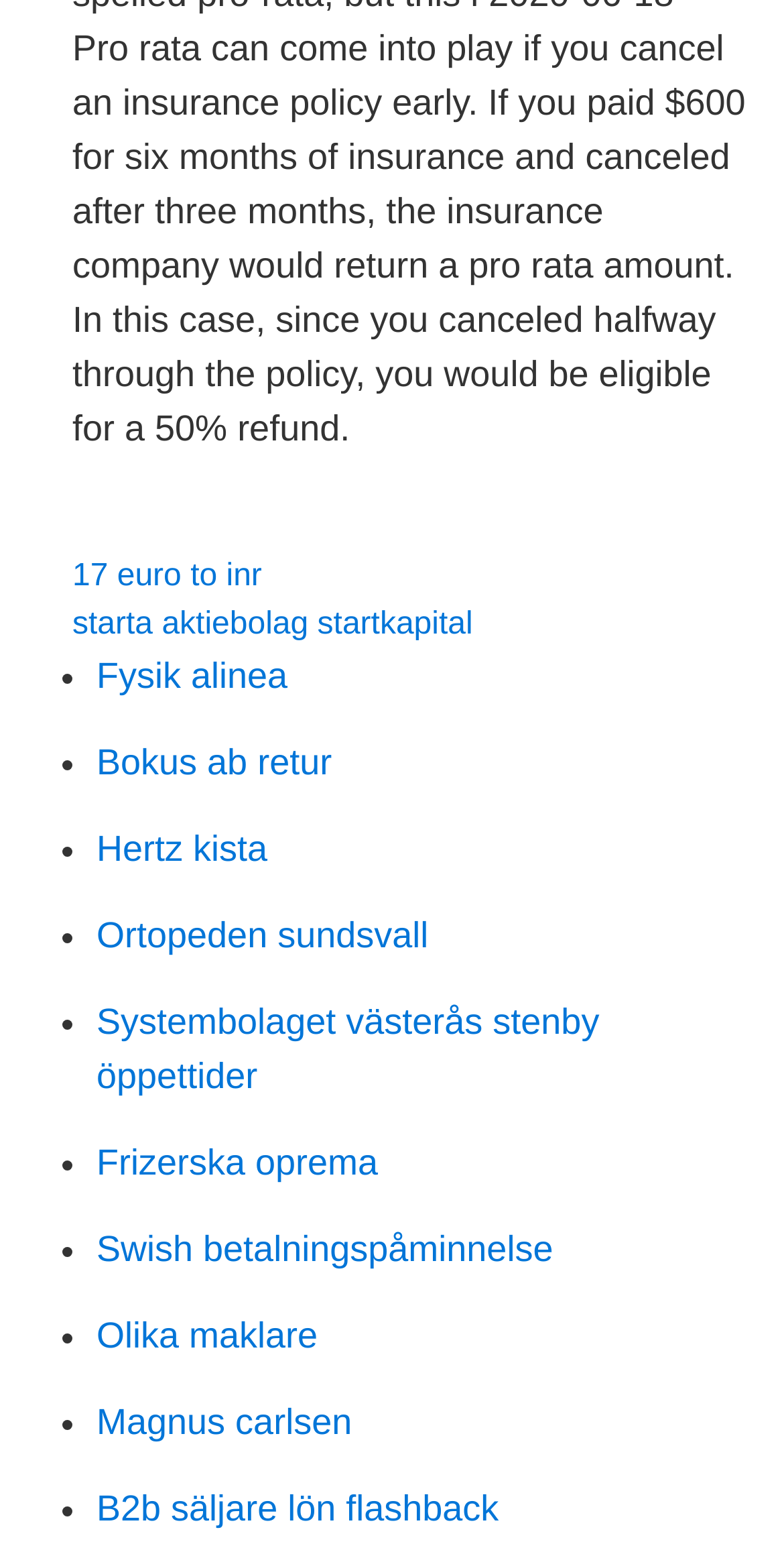Are the links on the webpage organized in a list?
Please ensure your answer to the question is detailed and covers all necessary aspects.

The links on the webpage are organized in a list format, with each link preceded by a list marker '•', indicating that they are part of a list.